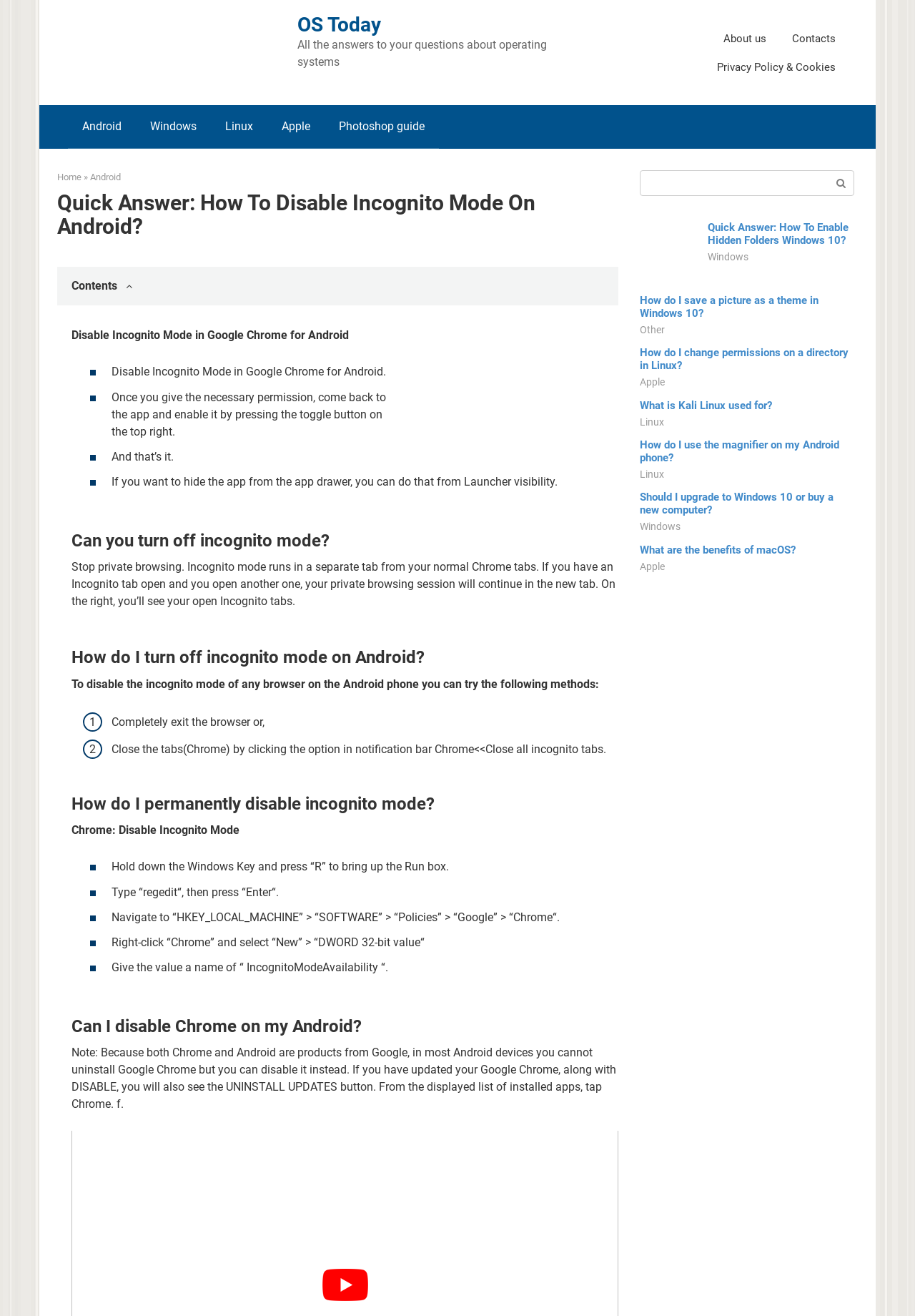Determine the bounding box coordinates of the region that needs to be clicked to achieve the task: "Read the 'Quick Answer: How To Disable Incognito Mode On Android?' article".

[0.062, 0.145, 0.676, 0.192]